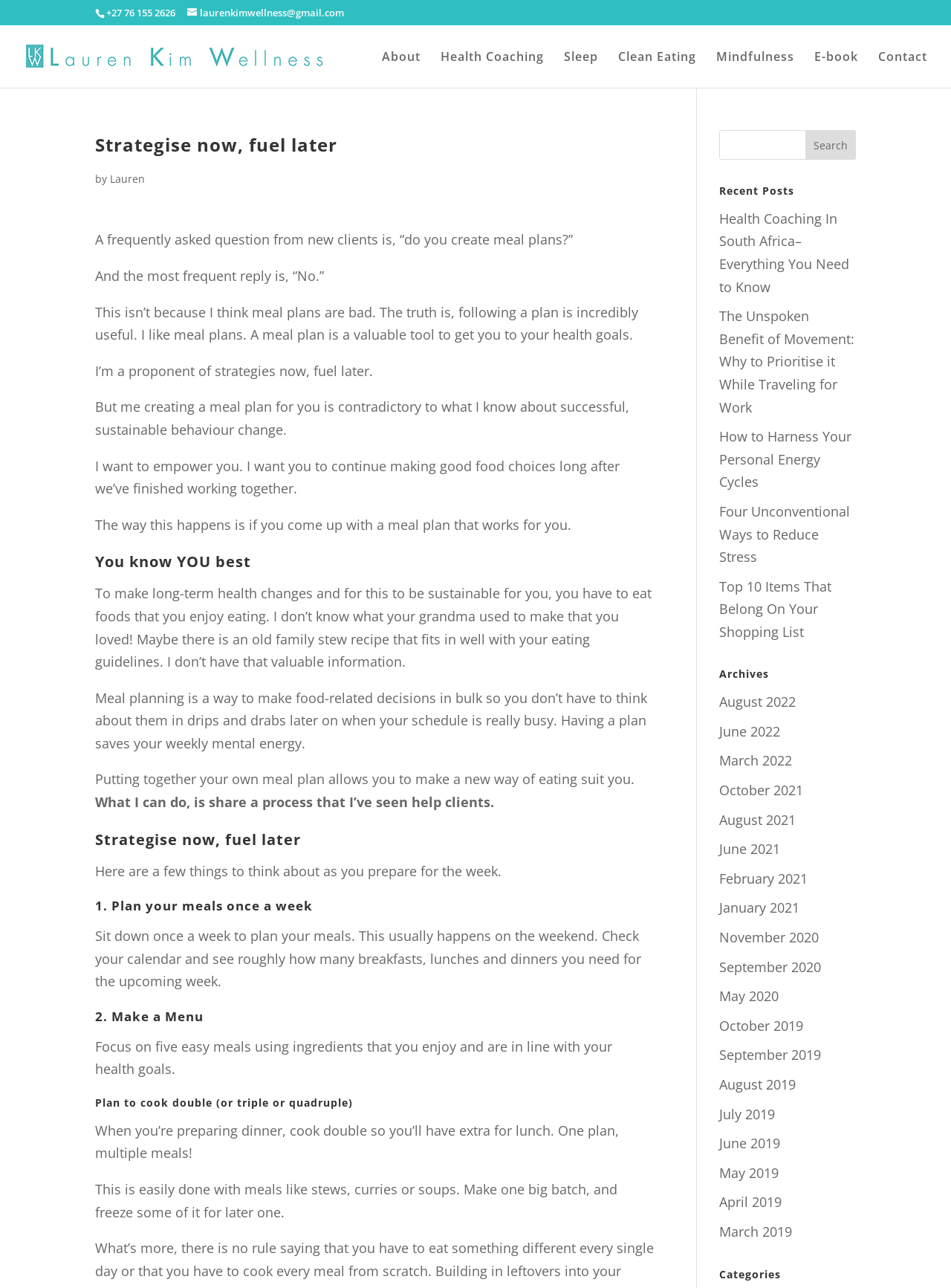What is the purpose of meal planning according to the webpage?
Ensure your answer is thorough and detailed.

I found the purpose of meal planning by reading the StaticText element with the bounding box coordinates [0.1, 0.535, 0.68, 0.584], which states that 'Meal planning is a way to make food-related decisions in bulk so you don’t have to think about them in drips and drabs later on when your schedule is really busy'.